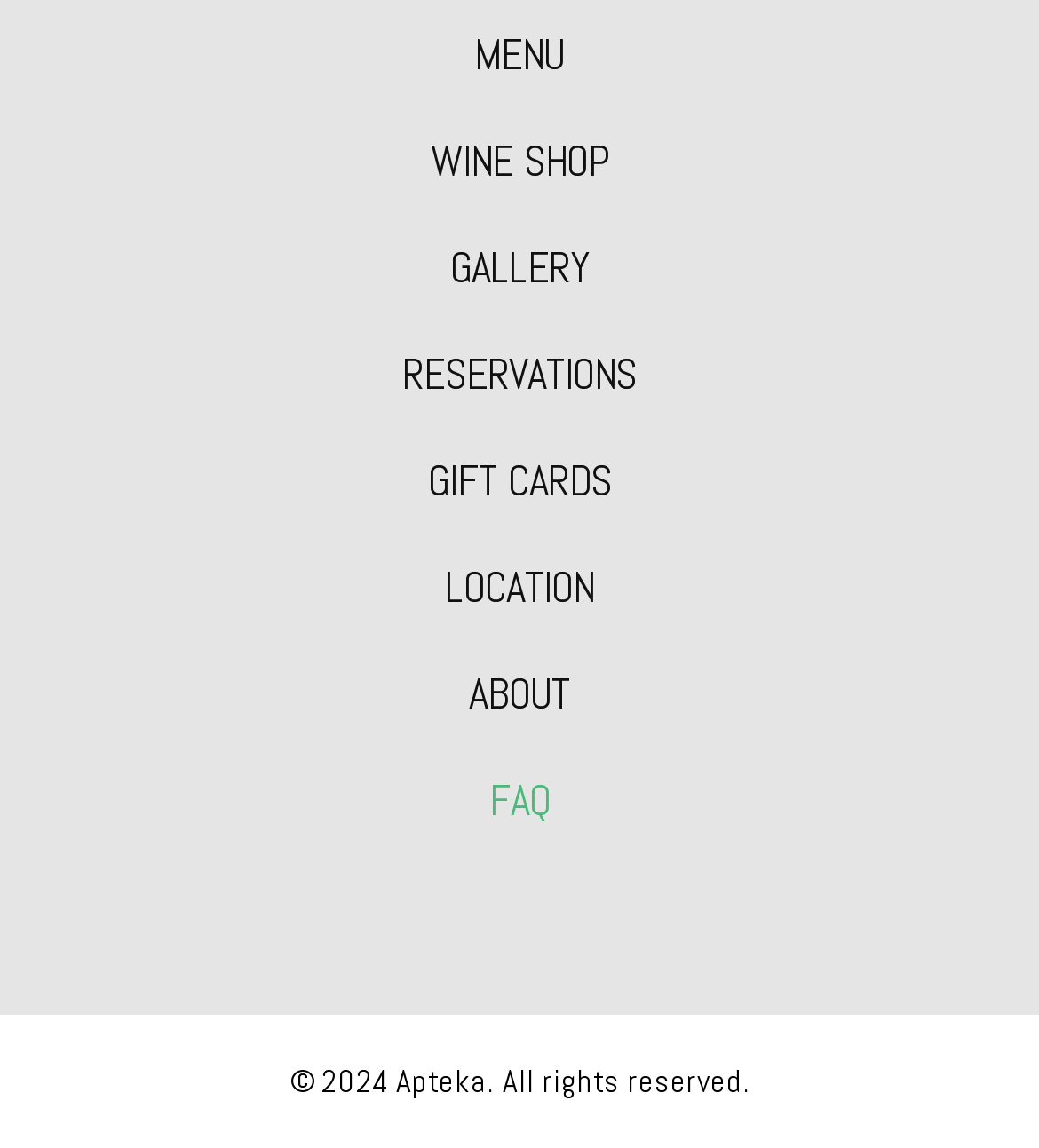Identify the bounding box coordinates of the area you need to click to perform the following instruction: "check LOCATION".

[0.428, 0.486, 0.572, 0.535]